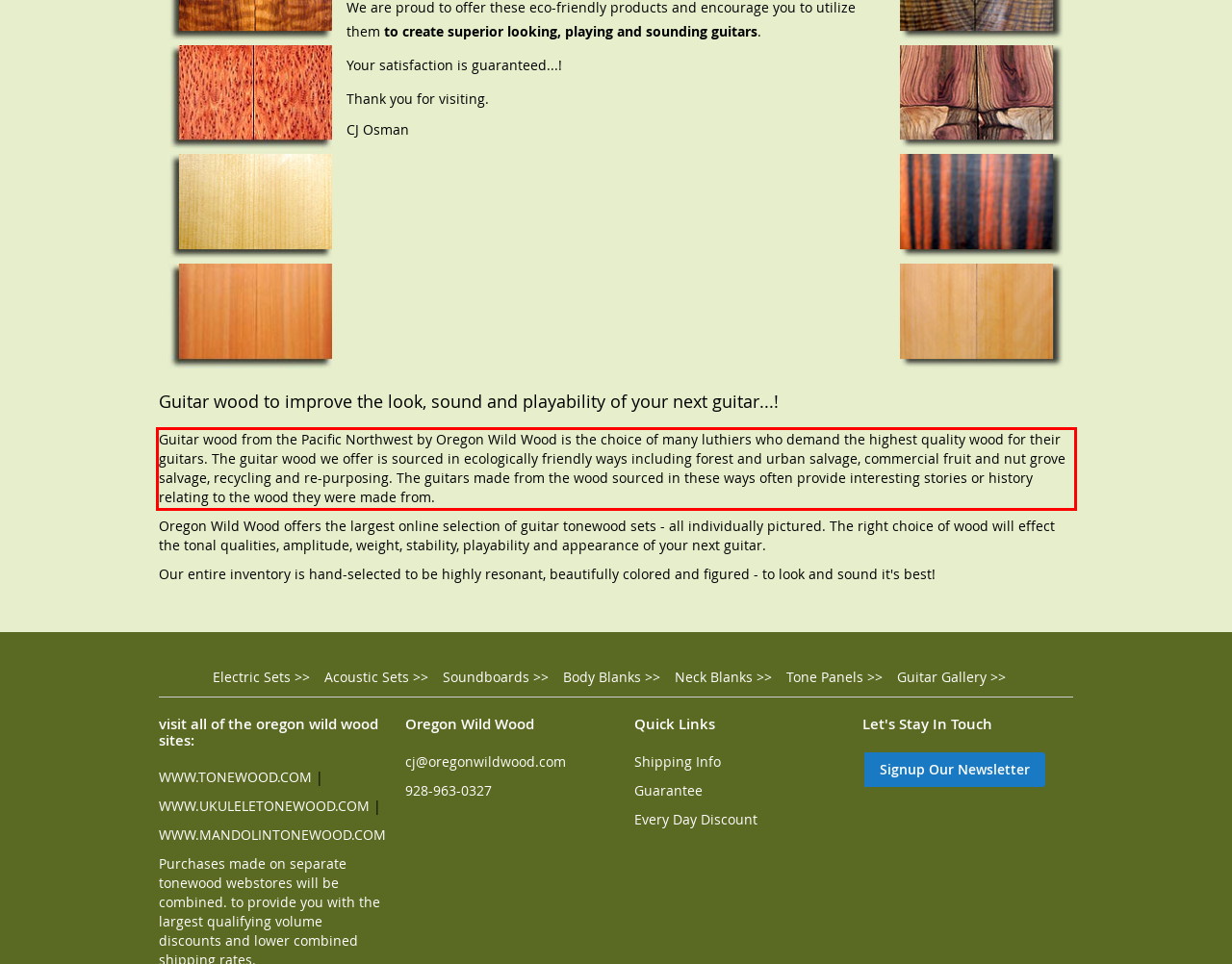With the given screenshot of a webpage, locate the red rectangle bounding box and extract the text content using OCR.

Guitar wood from the Pacific Northwest by Oregon Wild Wood is the choice of many luthiers who demand the highest quality wood for their guitars. The guitar wood we offer is sourced in ecologically friendly ways including forest and urban salvage, commercial fruit and nut grove salvage, recycling and re-purposing. The guitars made from the wood sourced in these ways often provide interesting stories or history relating to the wood they were made from.